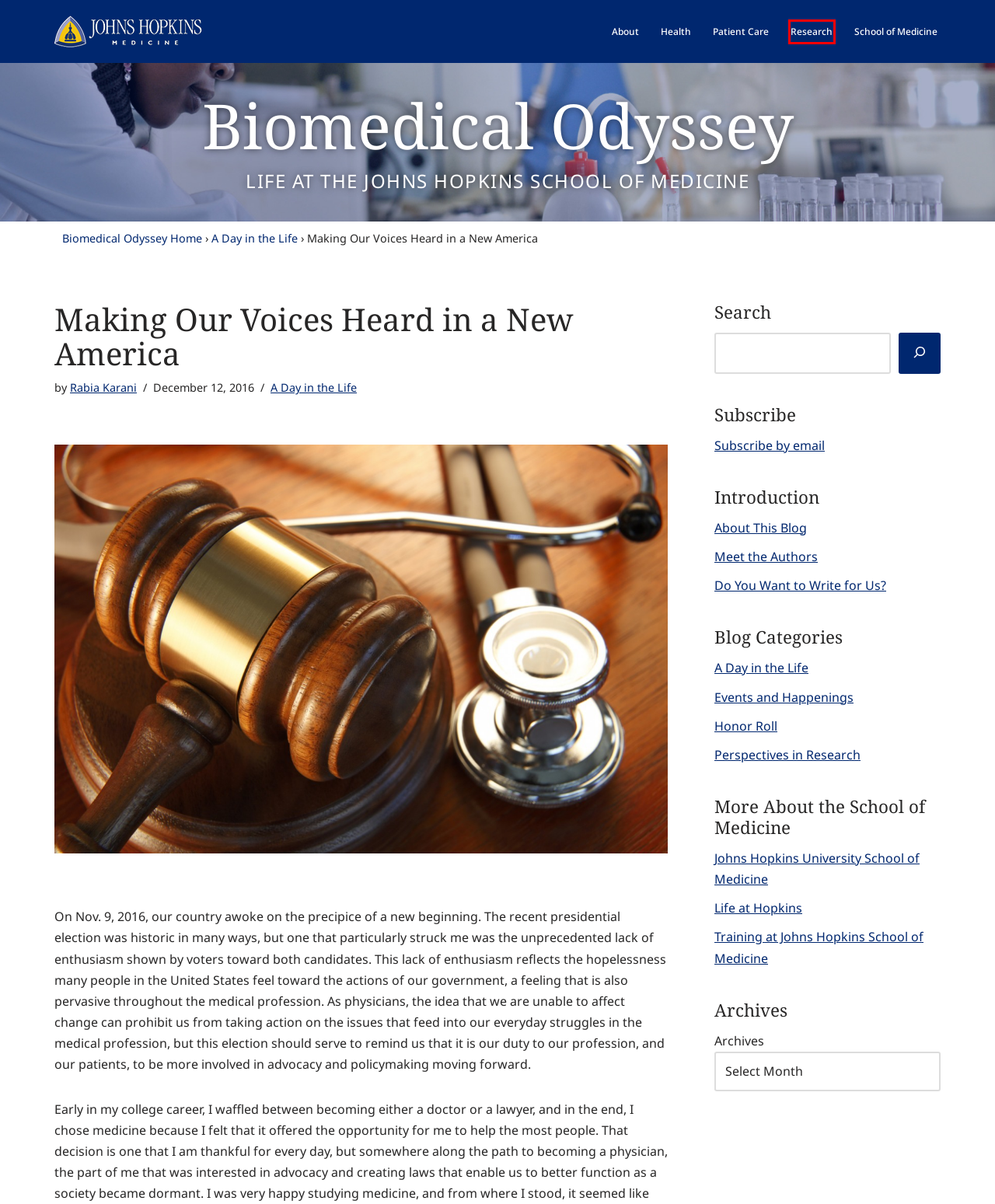Examine the webpage screenshot and identify the UI element enclosed in the red bounding box. Pick the webpage description that most accurately matches the new webpage after clicking the selected element. Here are the candidates:
A. Events and Happenings | Biomedical Odyssey
B. About This Blog | Biomedical Odyssey
C. Home | Johns Hopkins Medicine
D. Honor Roll | Biomedical Odyssey
E. Health Home | Johns Hopkins Medicine
F. Biomedical Odyssey
G. Research Information at Johns Hopkins Medicine | Johns Hopkins Medicine
H. A Day in the Life | Biomedical Odyssey

G